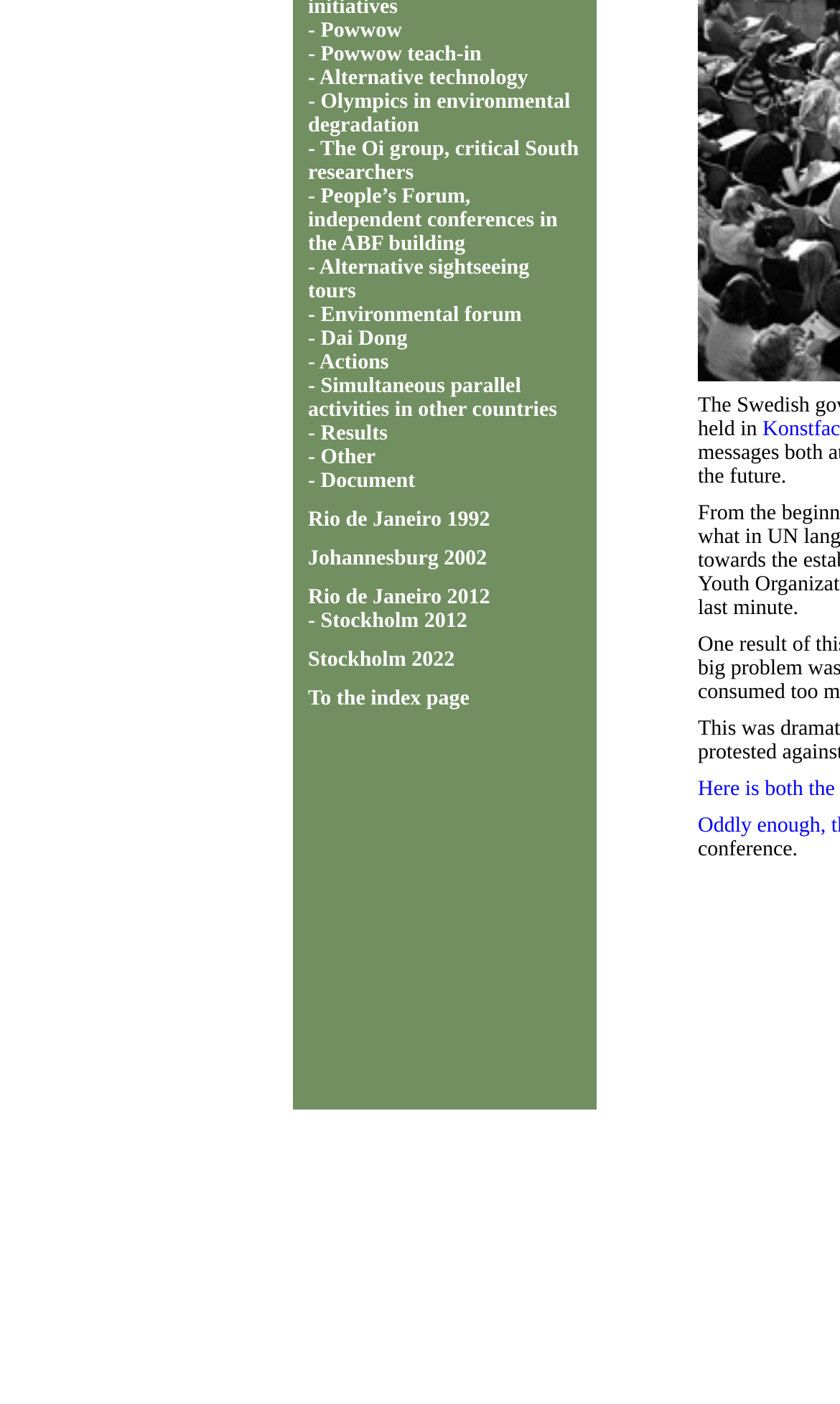Find the bounding box coordinates for the HTML element specified by: "Alternative sightseeing tours".

[0.367, 0.183, 0.63, 0.216]